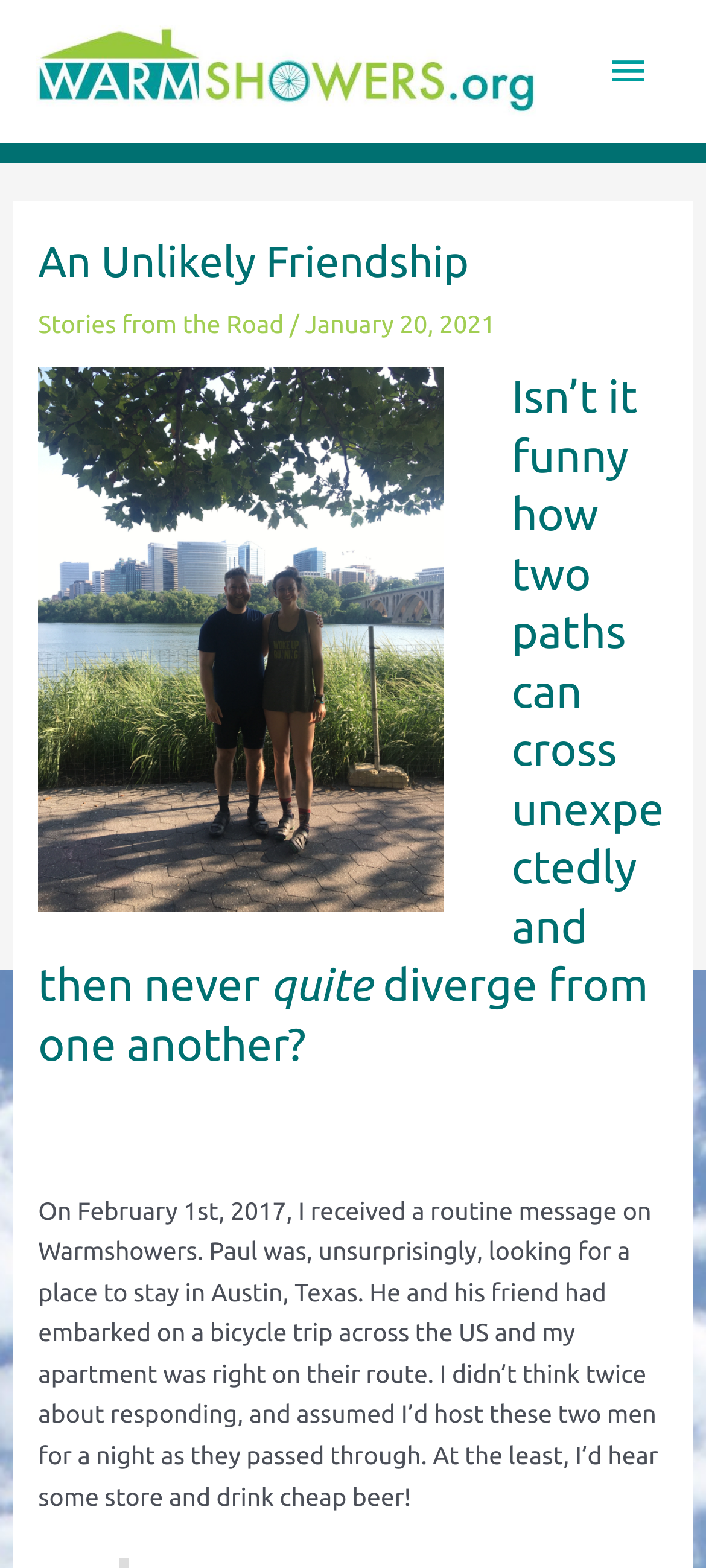Based on the element description Main Menu, identify the bounding box coordinates for the UI element. The coordinates should be in the format (top-left x, top-left y, bottom-right x, bottom-right y) and within the 0 to 1 range.

[0.83, 0.017, 0.949, 0.074]